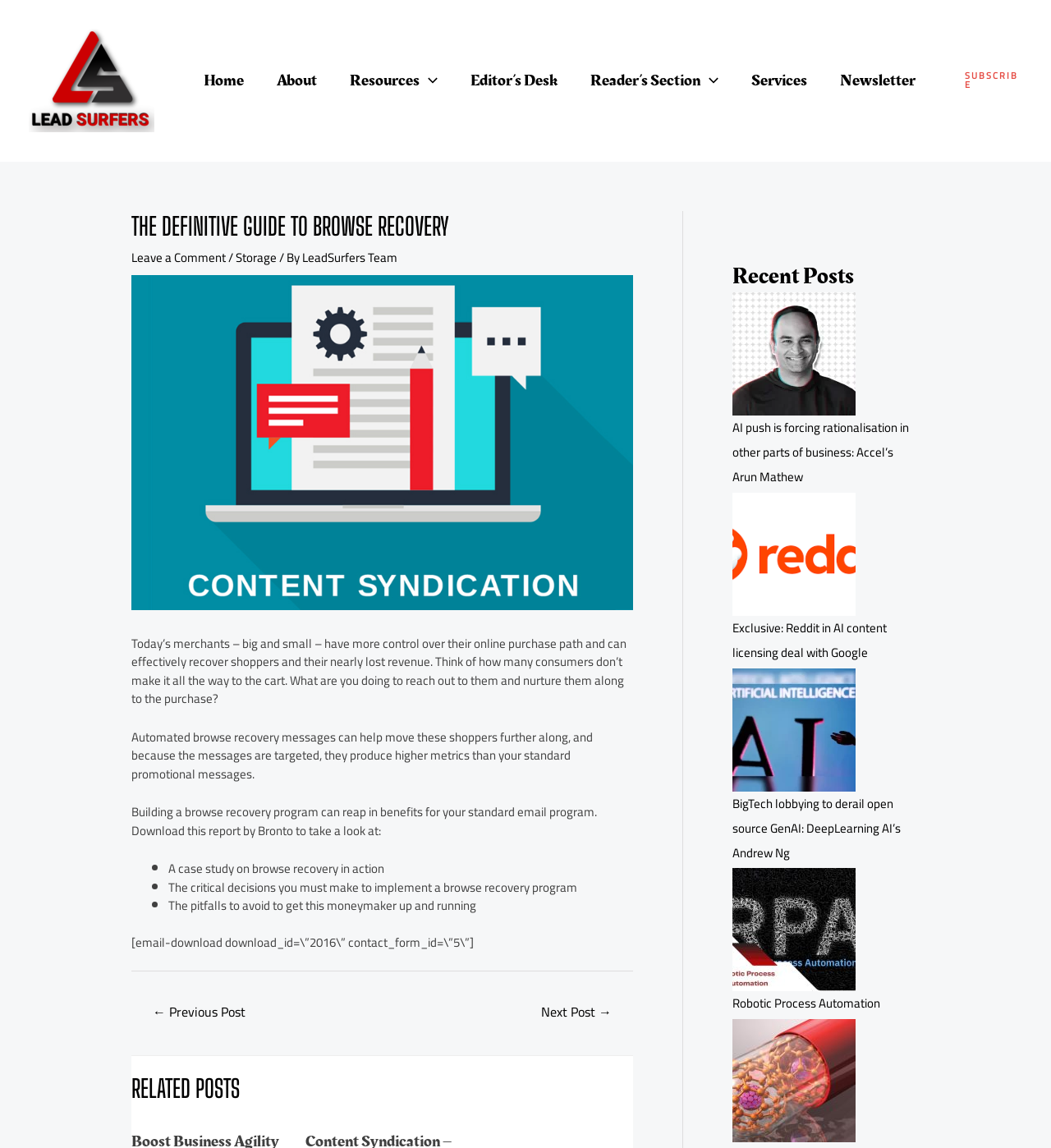Please locate the bounding box coordinates for the element that should be clicked to achieve the following instruction: "Search for IoT Toolkit". Ensure the coordinates are given as four float numbers between 0 and 1, i.e., [left, top, right, bottom].

None